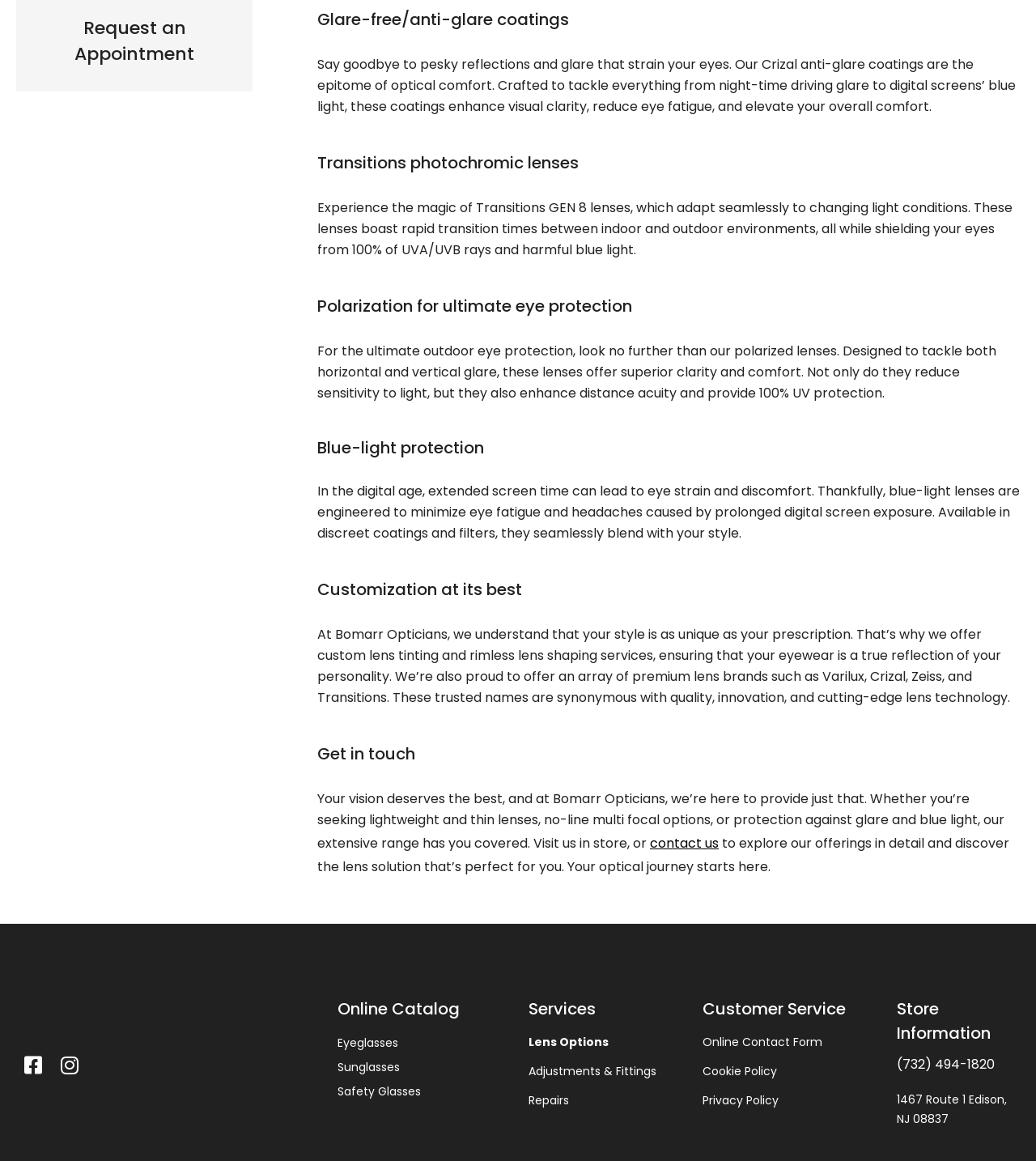Show the bounding box coordinates of the region that should be clicked to follow the instruction: "Click the 'Contact' link."

None